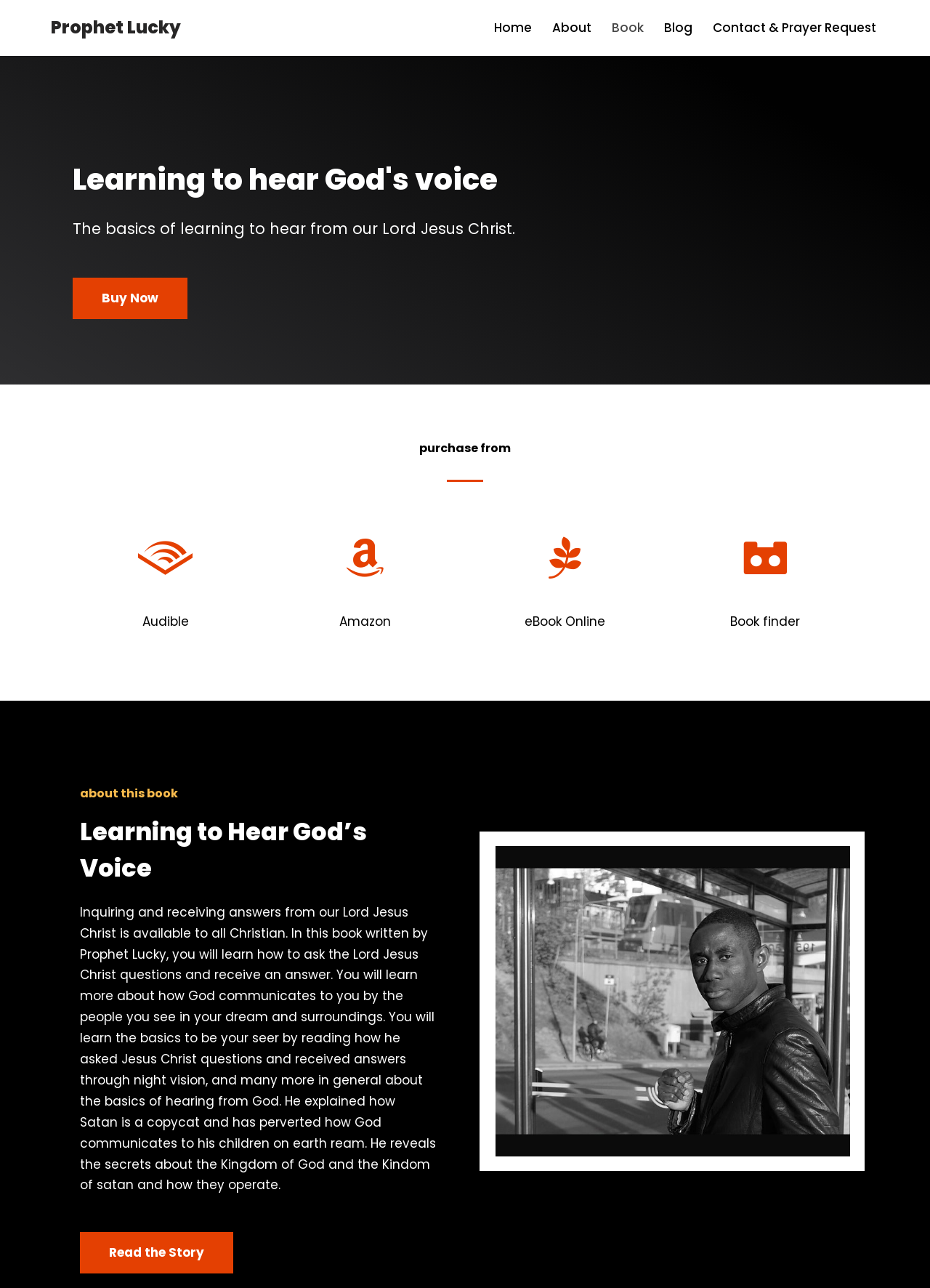What is the title of the book? From the image, respond with a single word or brief phrase.

Learning to hear God's voice